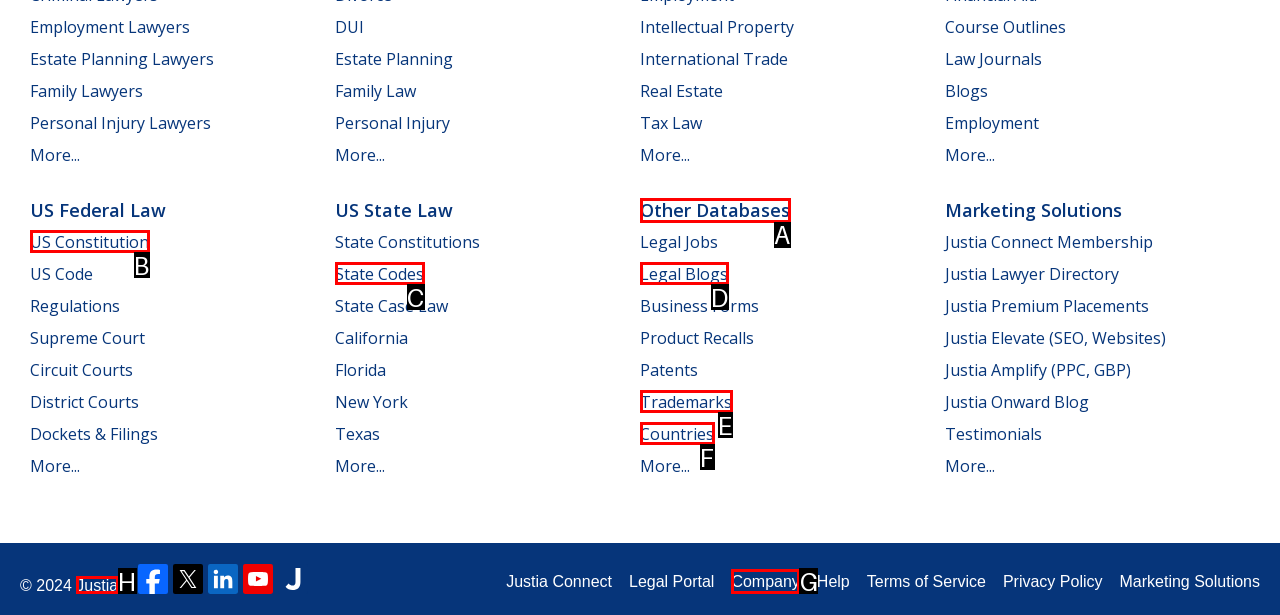Determine which option fits the element description: Legal Blogs
Answer with the option’s letter directly.

D